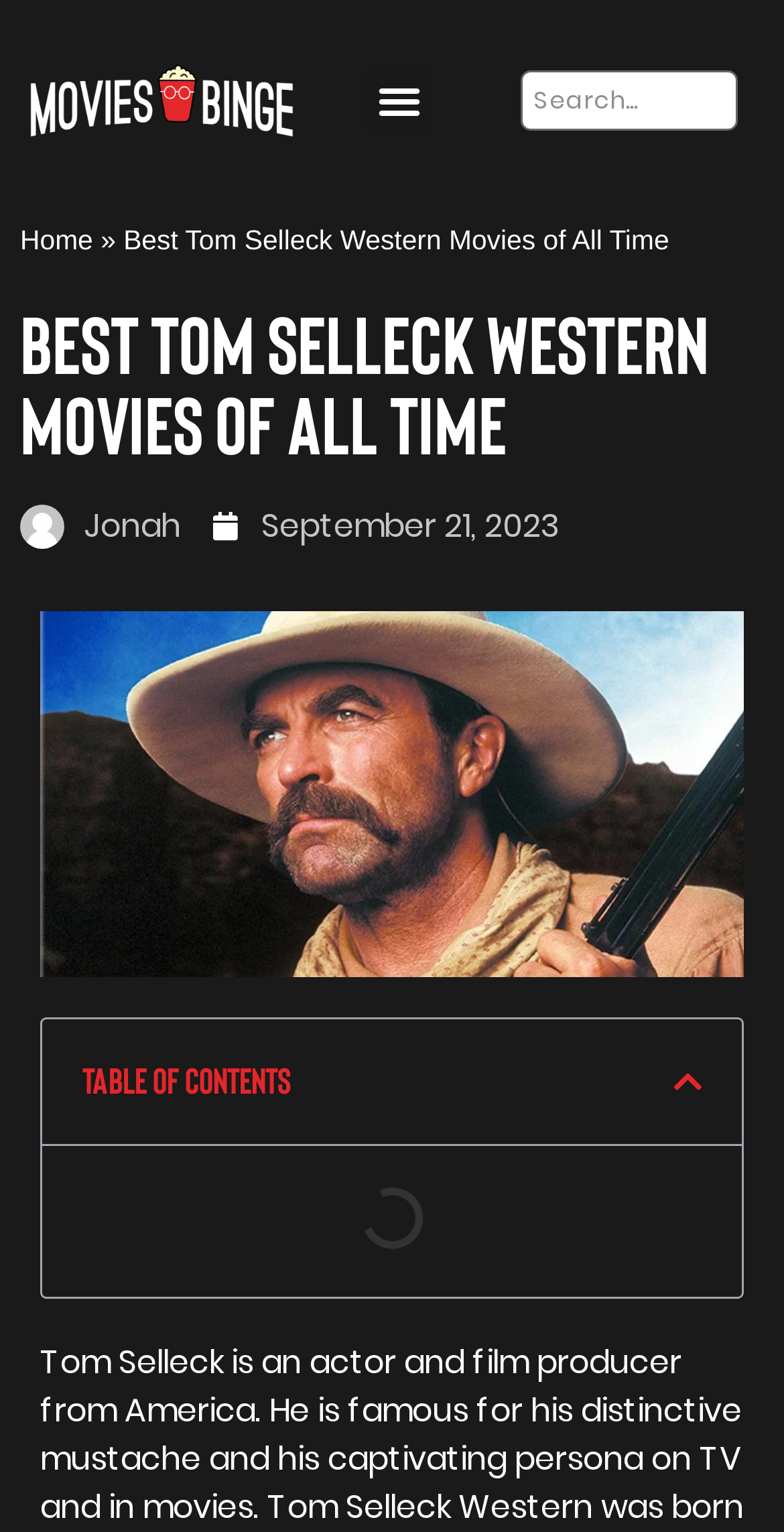Please provide a detailed answer to the question below based on the screenshot: 
What is the purpose of the 'Search...' textbox?

The 'Search...' textbox is likely used to allow users to search for specific content or keywords within the webpage, making it easier to find relevant information.